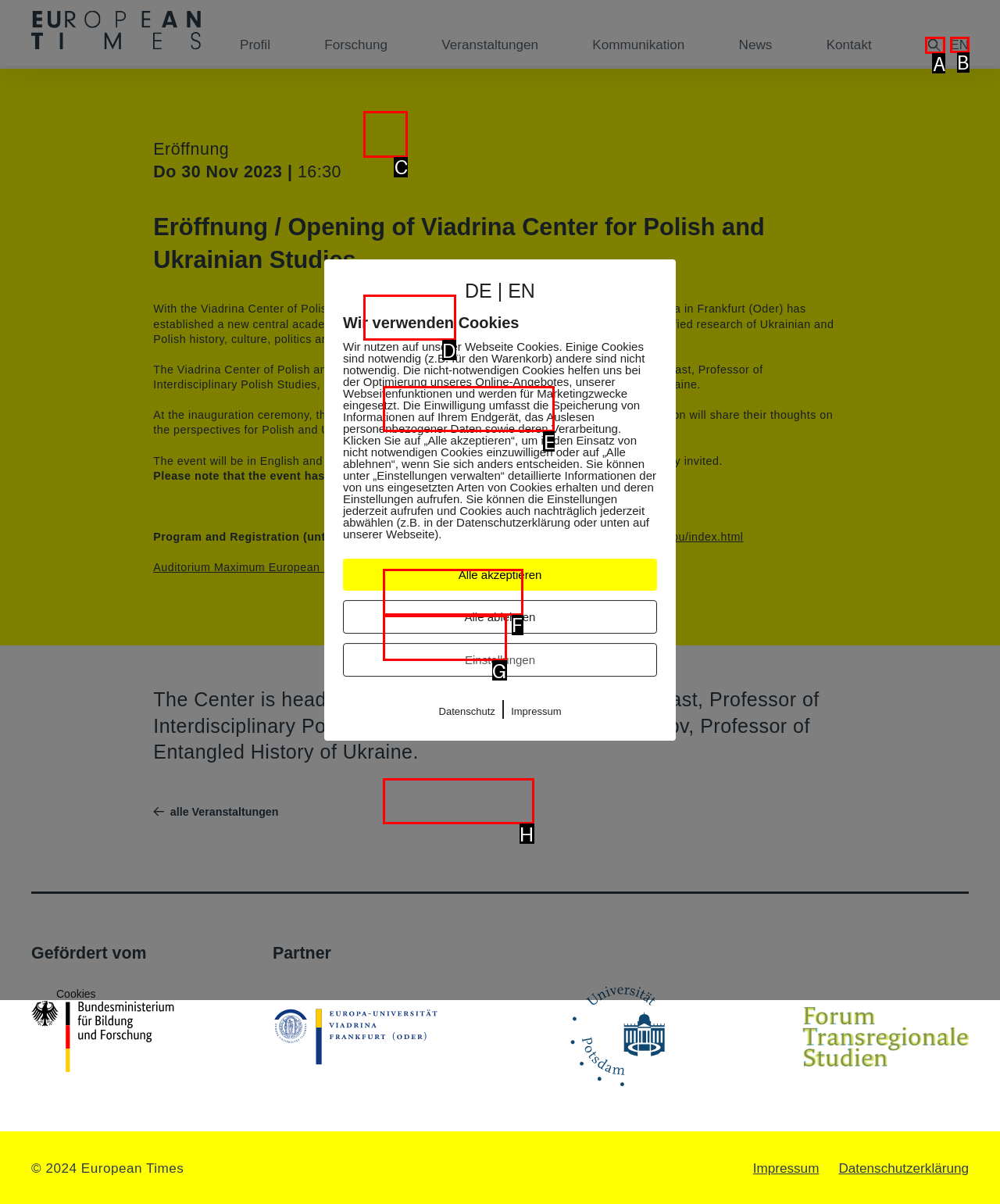Tell me the letter of the option that corresponds to the description: parent_node: EN
Answer using the letter from the given choices directly.

A